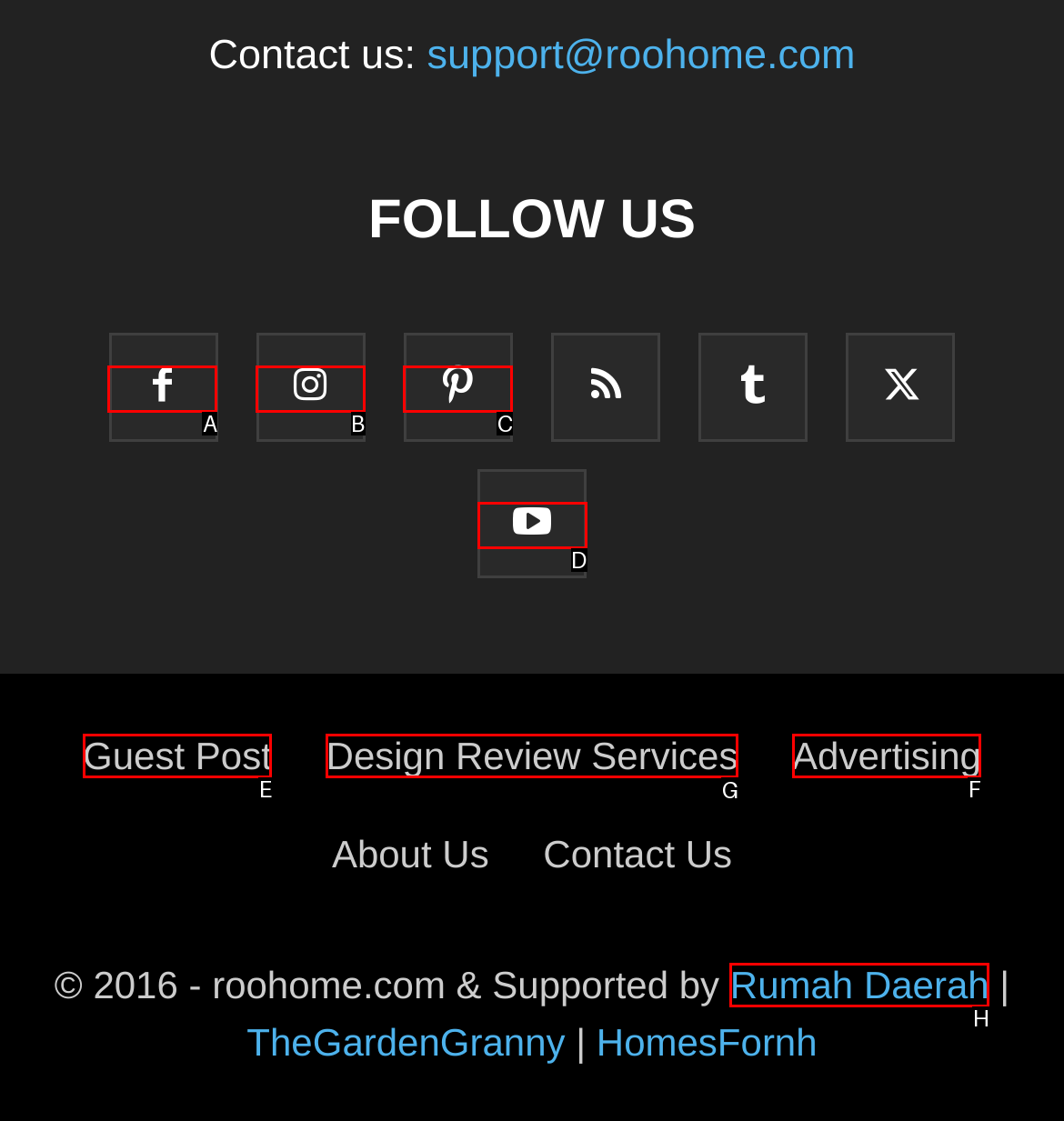From the given options, indicate the letter that corresponds to the action needed to complete this task: Read about design review services. Respond with only the letter.

G